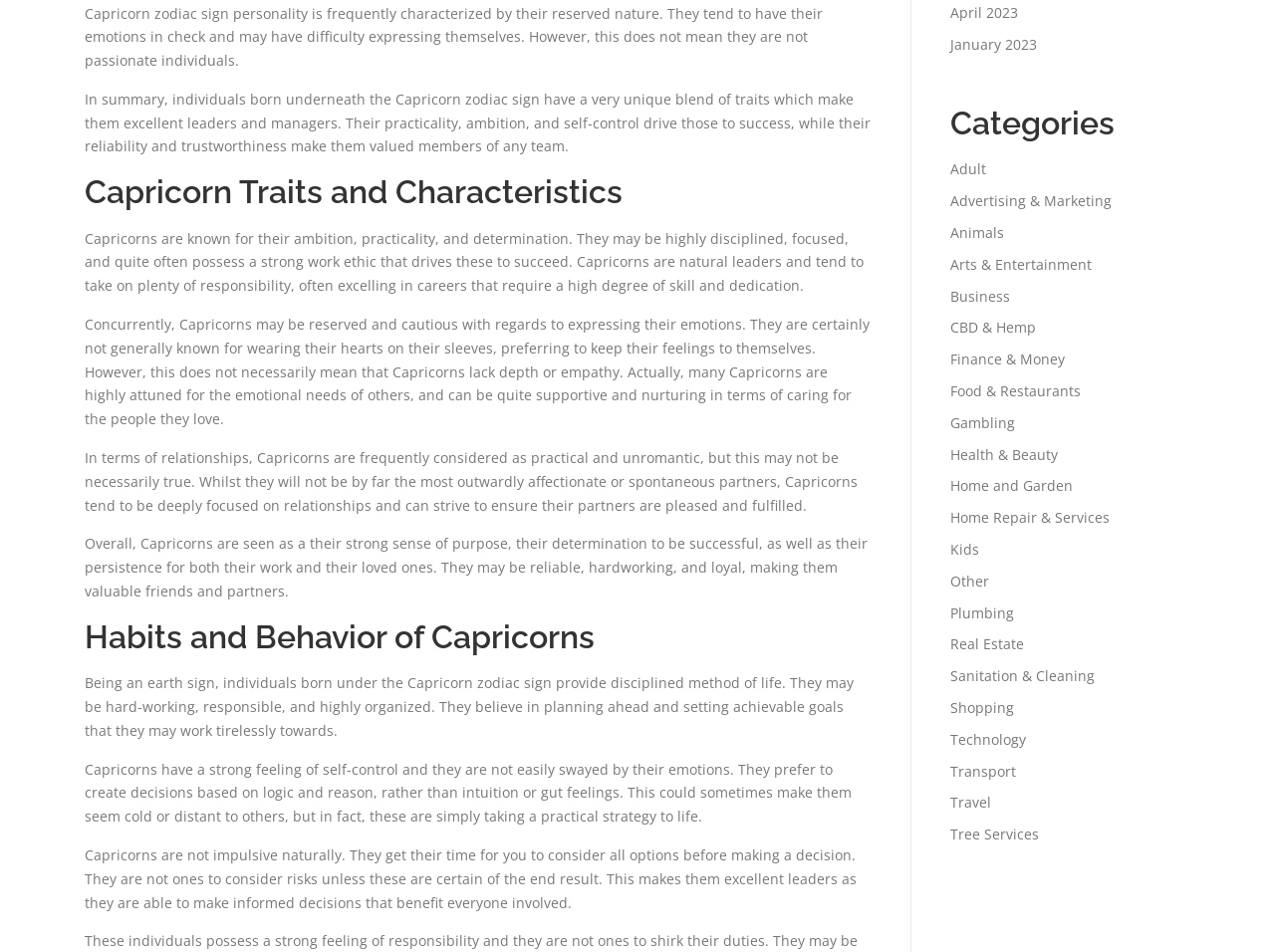Please specify the bounding box coordinates in the format (top-left x, top-left y, bottom-right x, bottom-right y), with all values as floating point numbers between 0 and 1. Identify the bounding box of the UI element described by: January 2023

[0.745, 0.037, 0.813, 0.057]